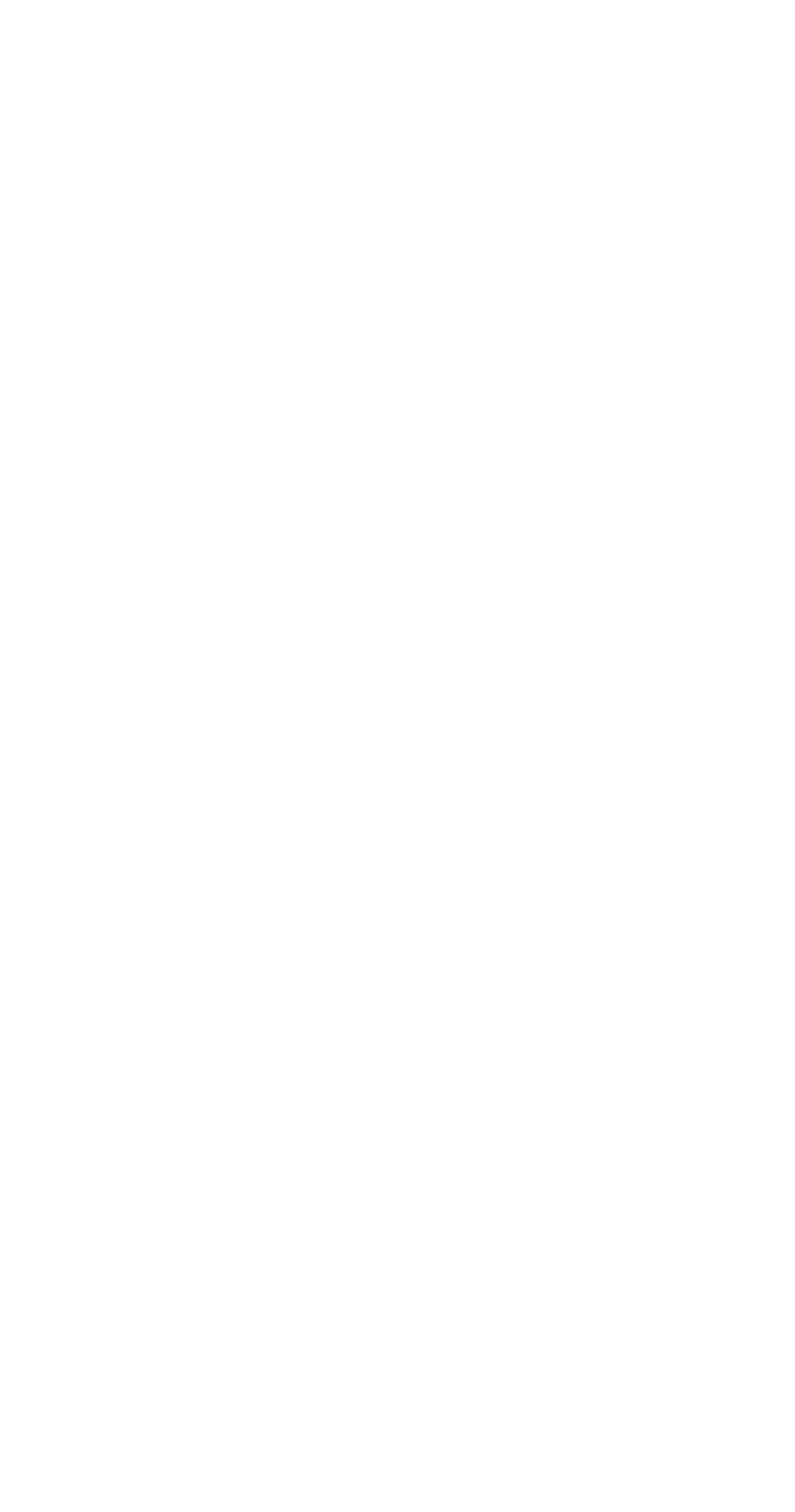What is the address of the company?
Kindly give a detailed and elaborate answer to the question.

The address of the company can be found in the top section of the webpage, where it is listed as 'Address' followed by the street address '3884 Beech Street', city 'Danville', state 'CA', and country 'United States'.